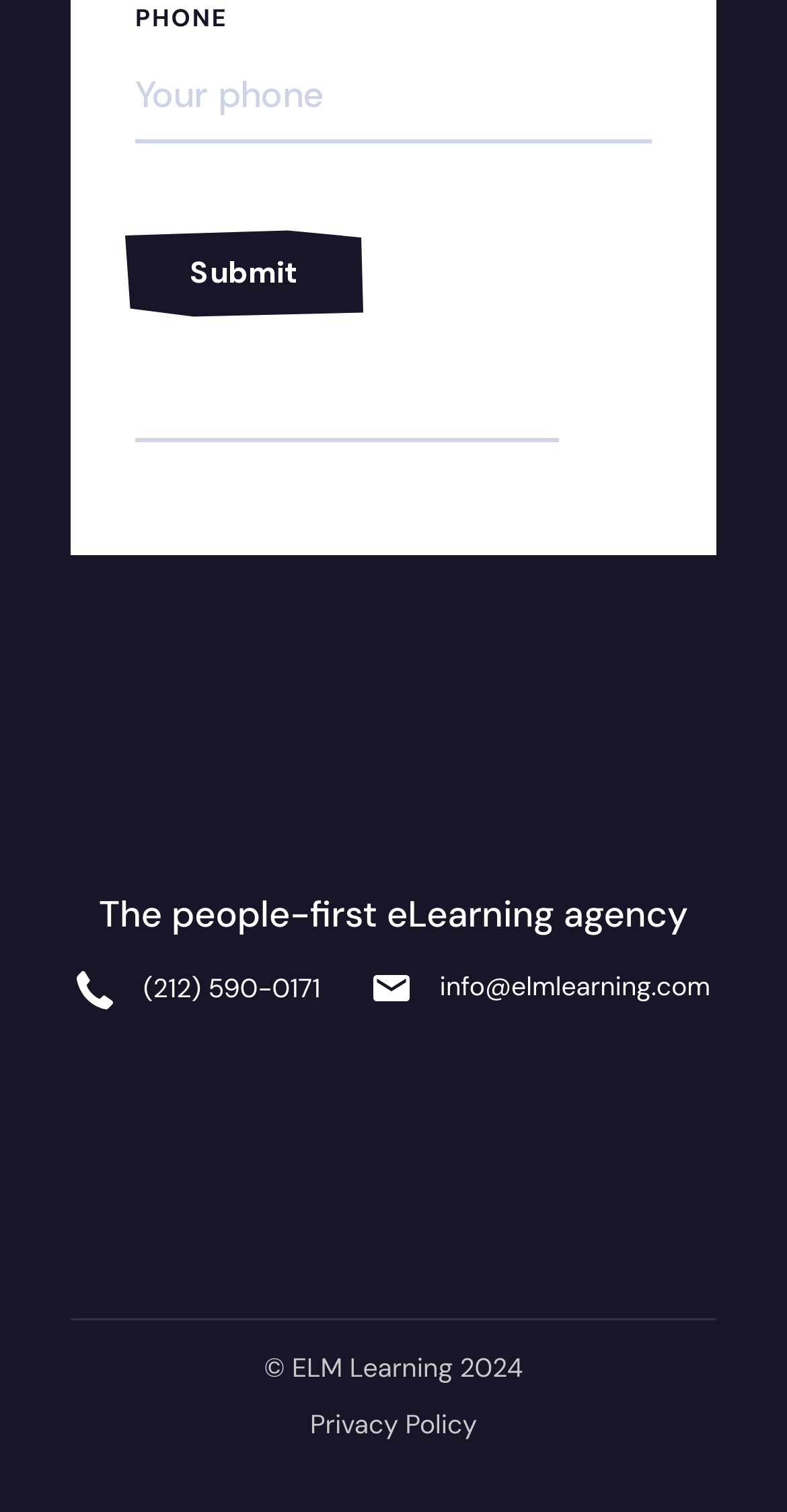Find the bounding box coordinates for the HTML element described in this sentence: "name="input_7" placeholder="Your phone"". Provide the coordinates as four float numbers between 0 and 1, in the format [left, top, right, bottom].

[0.172, 0.032, 0.828, 0.093]